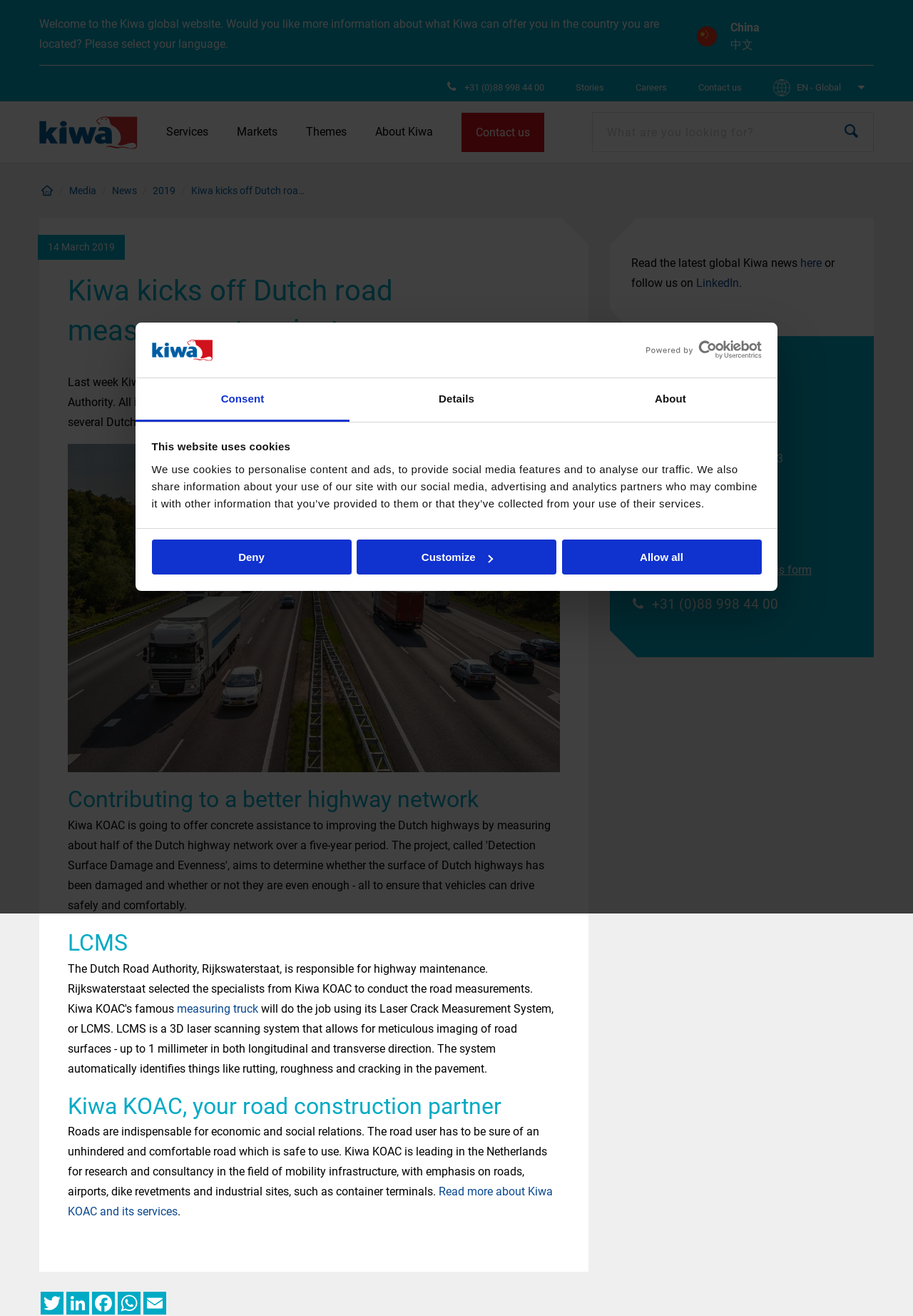Explain in detail what you observe on this webpage.

The webpage is about Kiwa, a company that provides services related to road measurement and construction. At the top of the page, there is a dialog box that informs users about the website's use of cookies. Below this dialog box, there is a horizontal tab list with three tabs: "Consent", "Details", and "About". The "Consent" tab is selected by default, and it displays a message about the website's use of cookies, along with three buttons: "Deny", "Customize", and "Allow all".

To the right of the dialog box and tab list, there is a section that displays the Kiwa logo and a link to the Kiwa global website. Below this section, there is a navigation menu with links to various pages, including "Services", "Markets", "Themes", and "About Kiwa".

The main content of the page is divided into two columns. The left column displays a news article with the title "Kiwa kicks off Dutch road measurement project". The article describes how Kiwa has started a major road measurement project for the Dutch Road Authority, which will involve treating 6,500 kilometers of highway lanes over the next five years. The article also includes an image of the Kiwa KOAC truck, which will be used for the project.

The right column displays a section with the title "Contributing to a better highway network", which describes the importance of roads and Kiwa's role in providing research and consultancy services for mobility infrastructure. Below this section, there is a link to read more about Kiwa KOAC and its services.

At the bottom of the page, there are links to Kiwa's social media profiles, including Twitter, LinkedIn, Facebook, and WhatsApp. There is also a section that displays the latest global Kiwa news, with a link to read more. Additionally, there is a contact section that displays Kiwa's headquarters address, phone number, and email address, along with a link to send a message via a form.